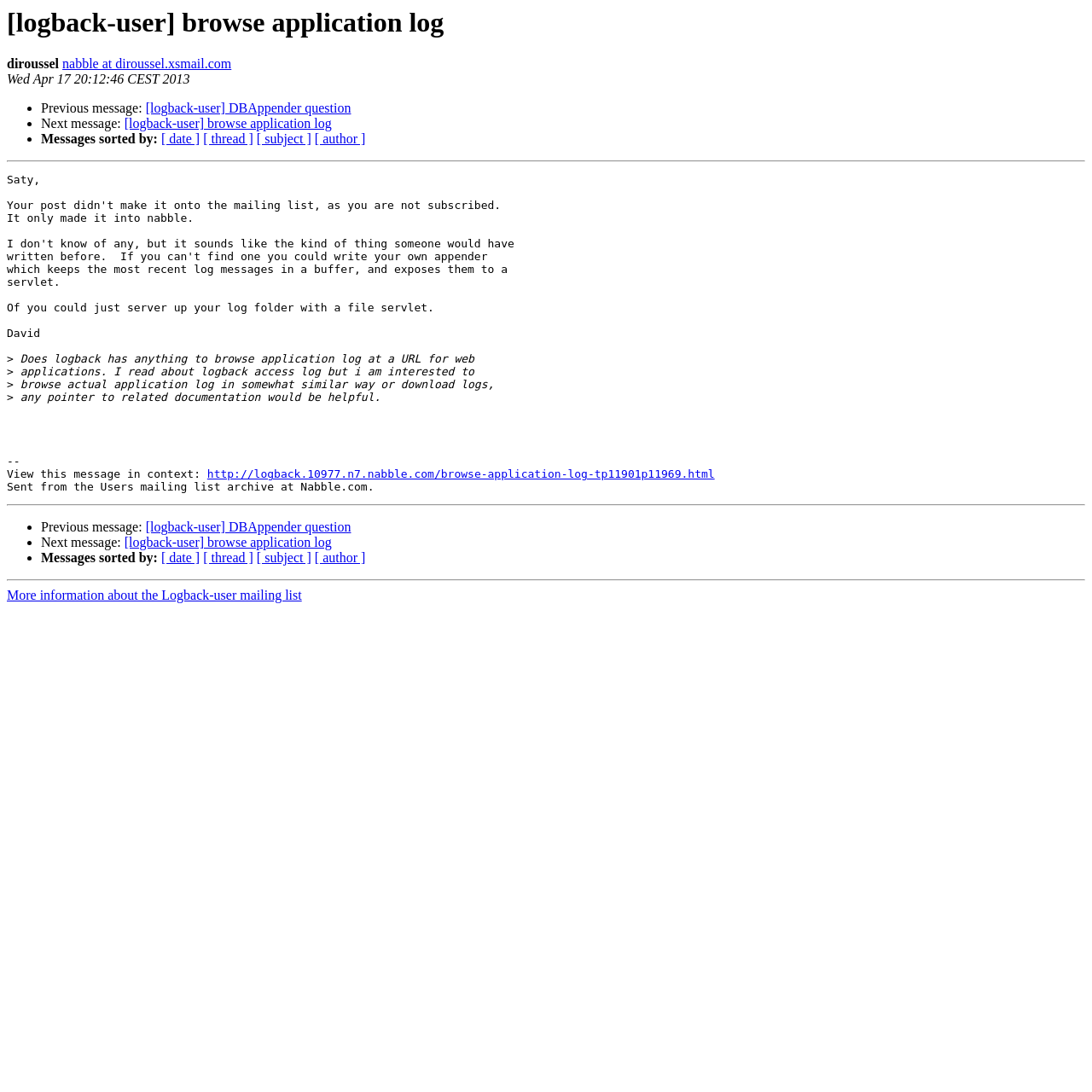Determine the bounding box coordinates of the region I should click to achieve the following instruction: "Browse application log". Ensure the bounding box coordinates are four float numbers between 0 and 1, i.e., [left, top, right, bottom].

[0.114, 0.107, 0.304, 0.12]